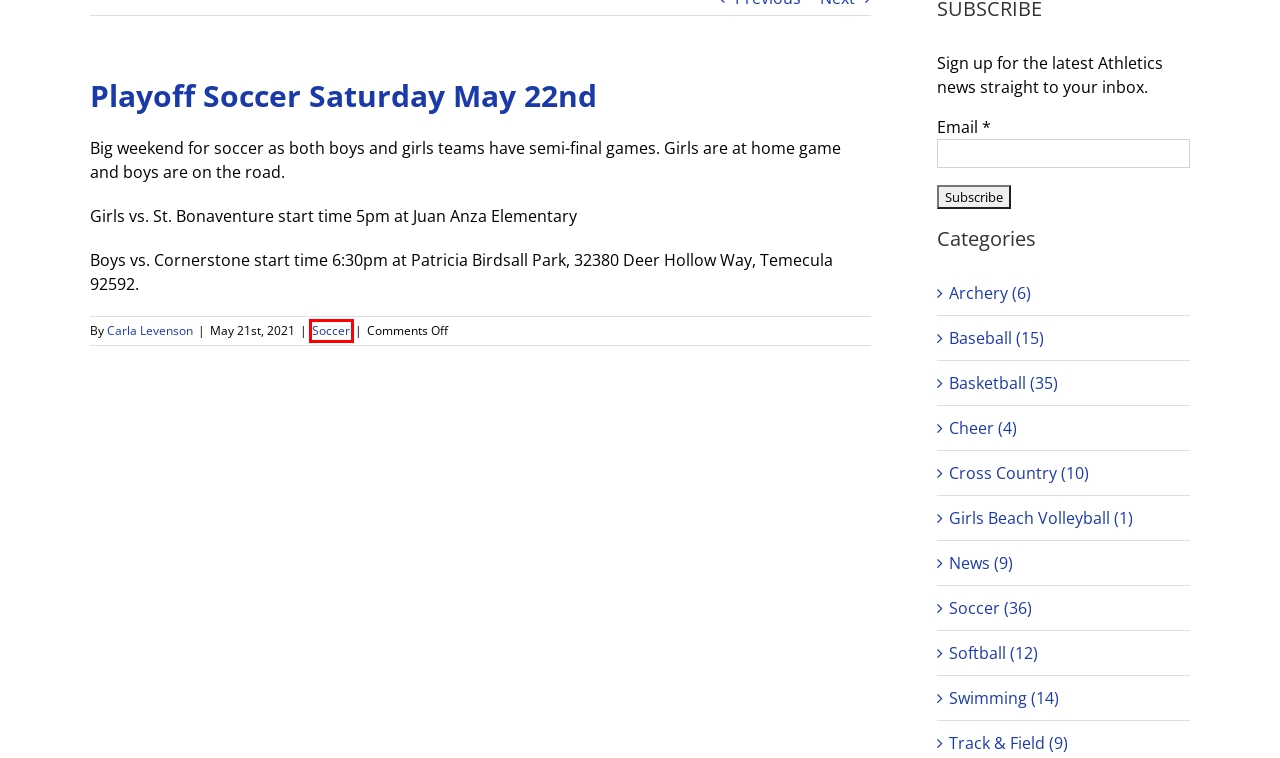Review the screenshot of a webpage containing a red bounding box around an element. Select the description that best matches the new webpage after clicking the highlighted element. The options are:
A. Softball Archives - Wiseburn Da Vinci Athletics
B. Swimming Archives - Wiseburn Da Vinci Athletics
C. Baseball Archives - Wiseburn Da Vinci Athletics
D. News Archives - Wiseburn Da Vinci Athletics
E. Basketball Archives - Wiseburn Da Vinci Athletics
F. Archery Archives - Wiseburn Da Vinci Athletics
G. Soccer Archives - Wiseburn Da Vinci Athletics
H. Carla Levenson, Author at Wiseburn Da Vinci Athletics

G